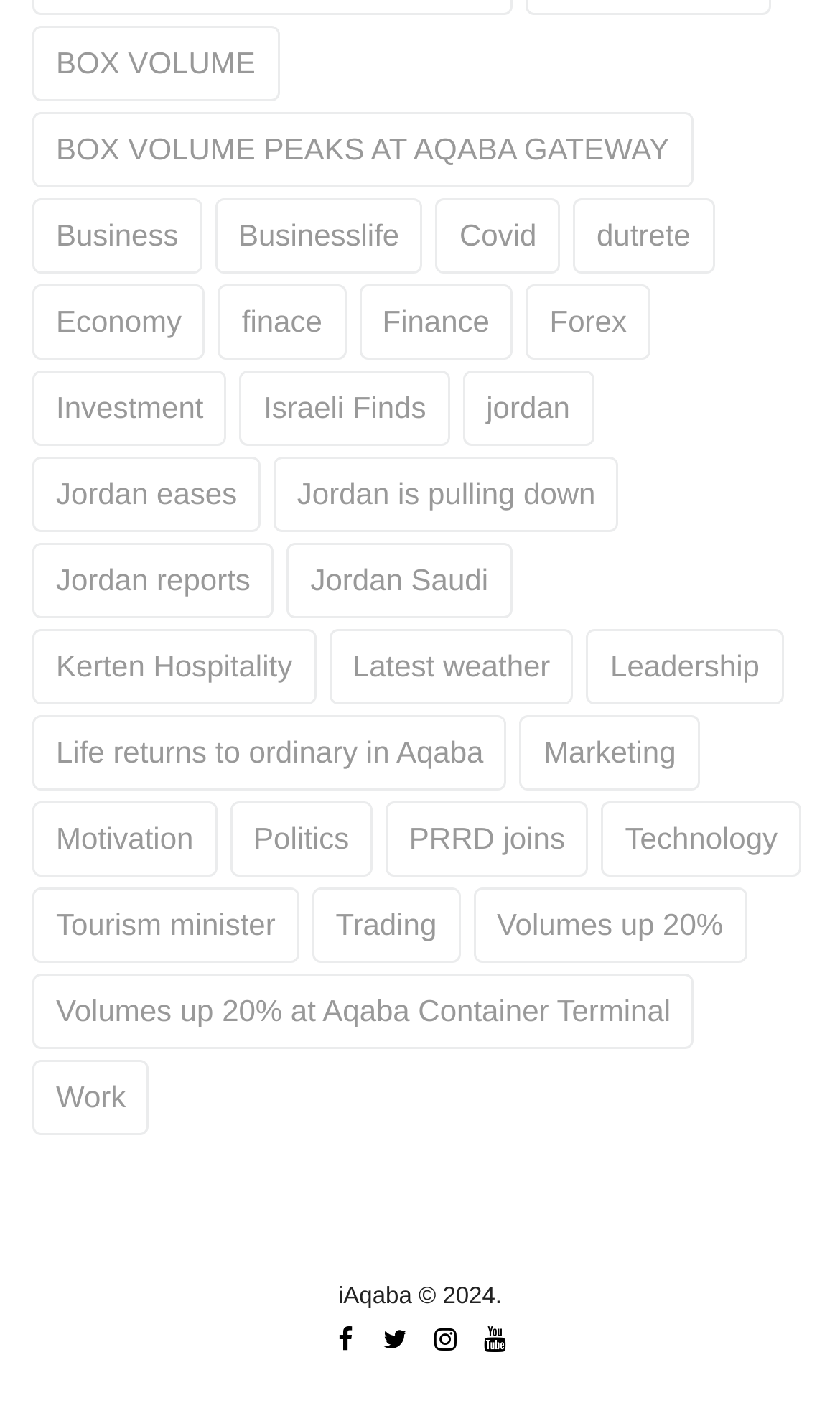Find the bounding box coordinates of the element you need to click on to perform this action: 'view privacy policy'. The coordinates should be represented by four float values between 0 and 1, in the format [left, top, right, bottom].

None